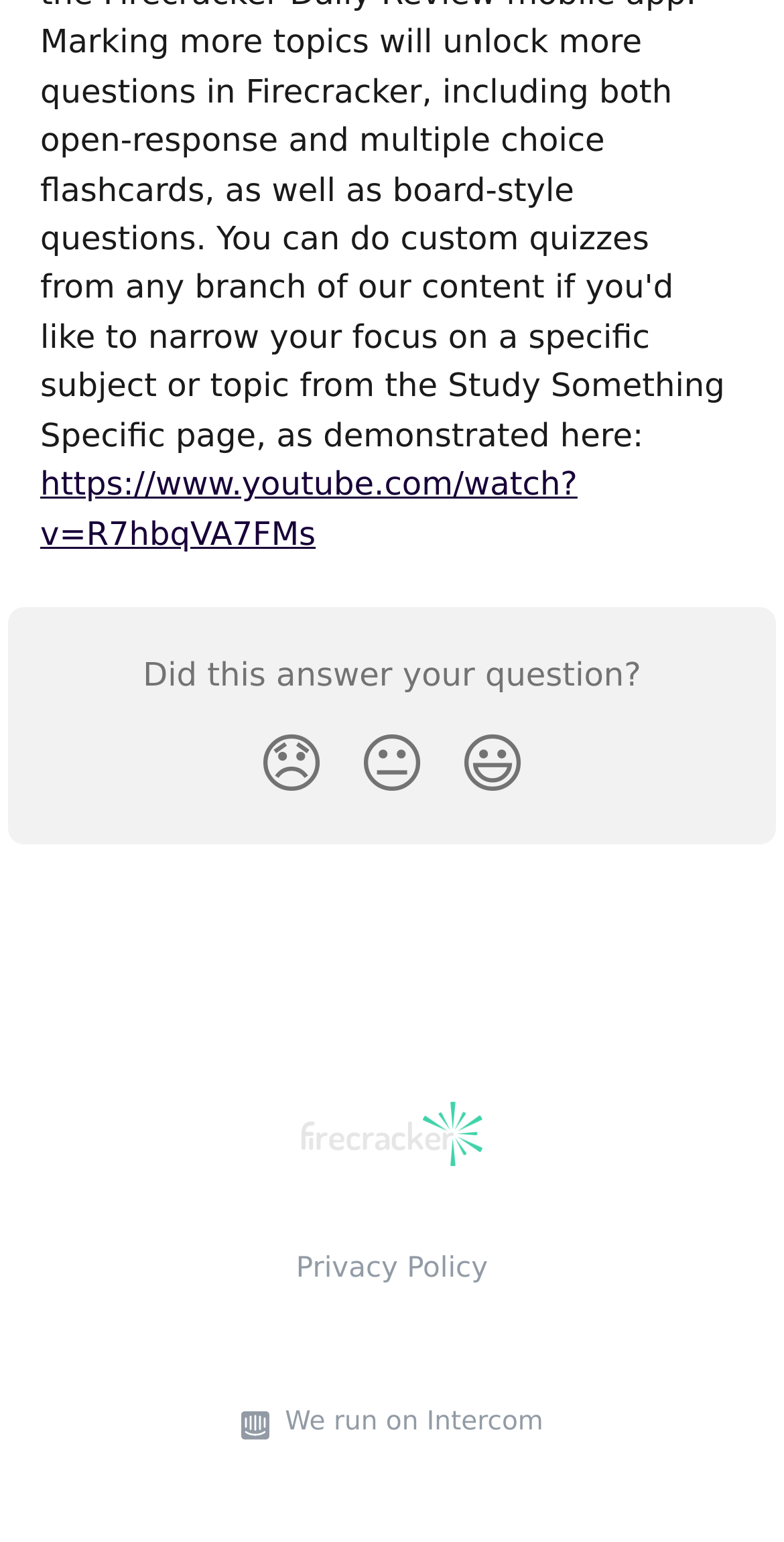Please give a short response to the question using one word or a phrase:
What is the text of the first link on the webpage?

https://www.youtube.com/watch?v=R7hbqVA7FMs